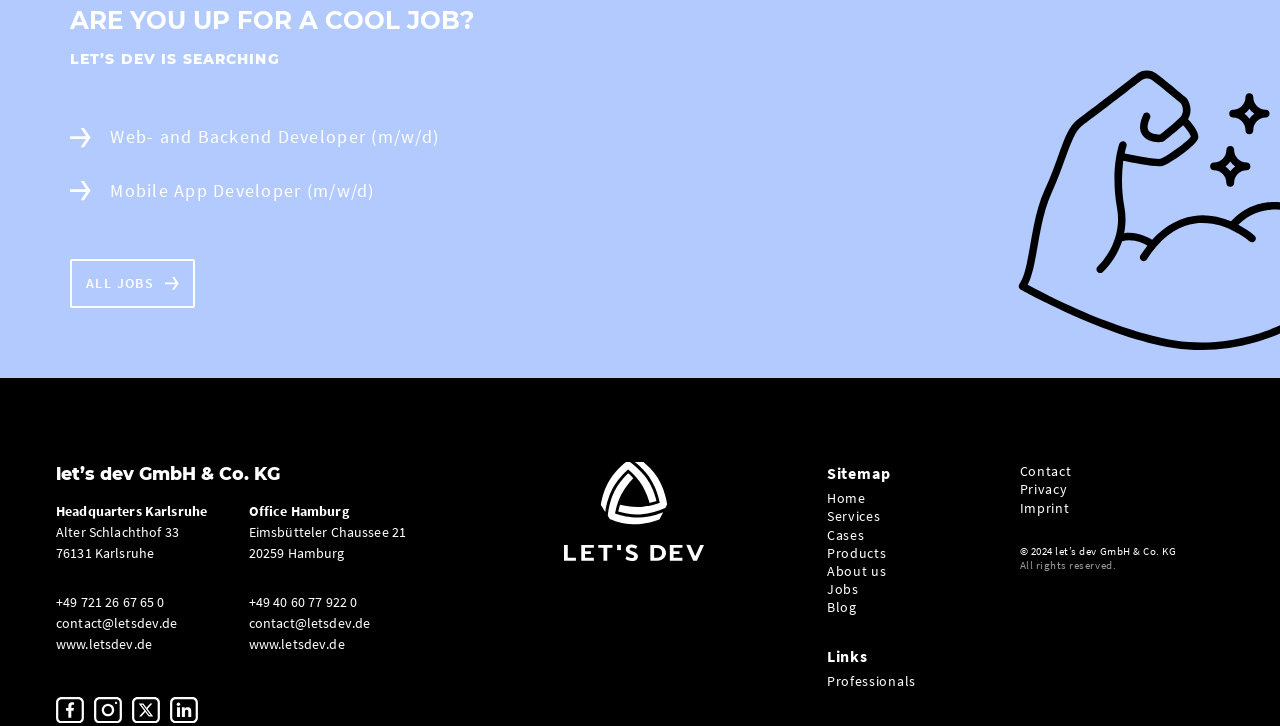Identify the bounding box coordinates for the region to click in order to carry out this instruction: "Go to About us page". Provide the coordinates using four float numbers between 0 and 1, formatted as [left, top, right, bottom].

[0.646, 0.774, 0.693, 0.799]